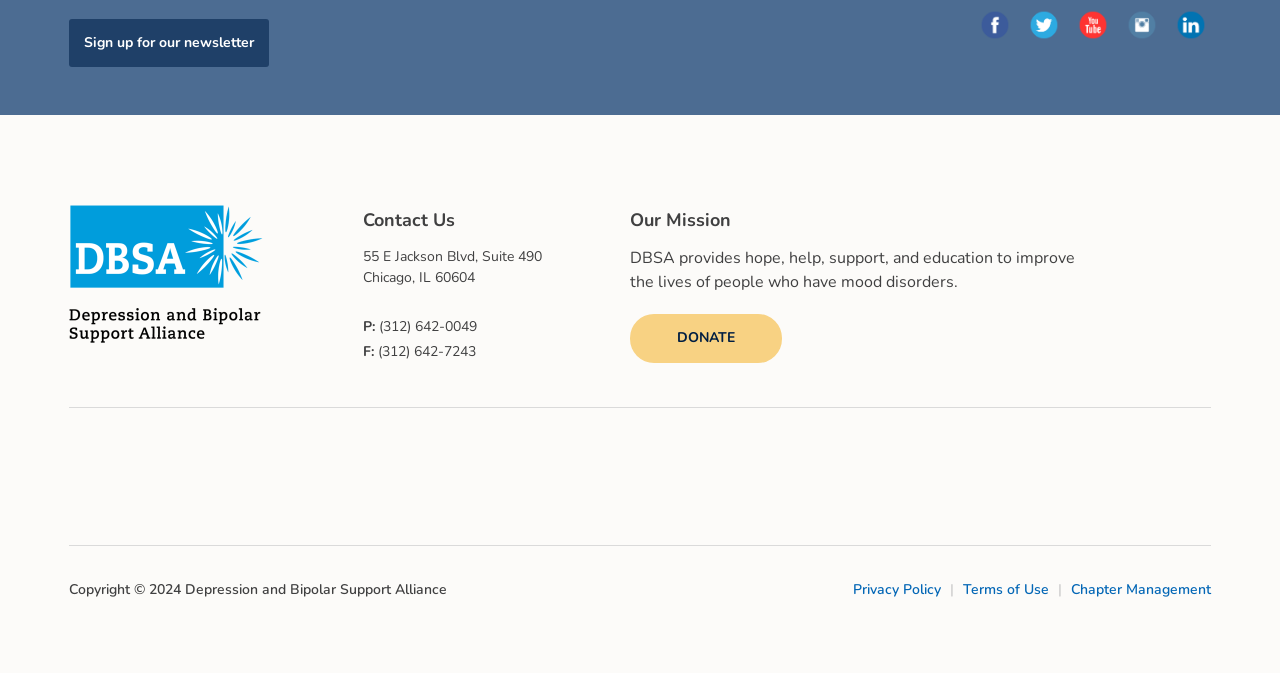Locate the bounding box coordinates of the area you need to click to fulfill this instruction: 'Contact us'. The coordinates must be in the form of four float numbers ranging from 0 to 1: [left, top, right, bottom].

[0.284, 0.305, 0.424, 0.351]